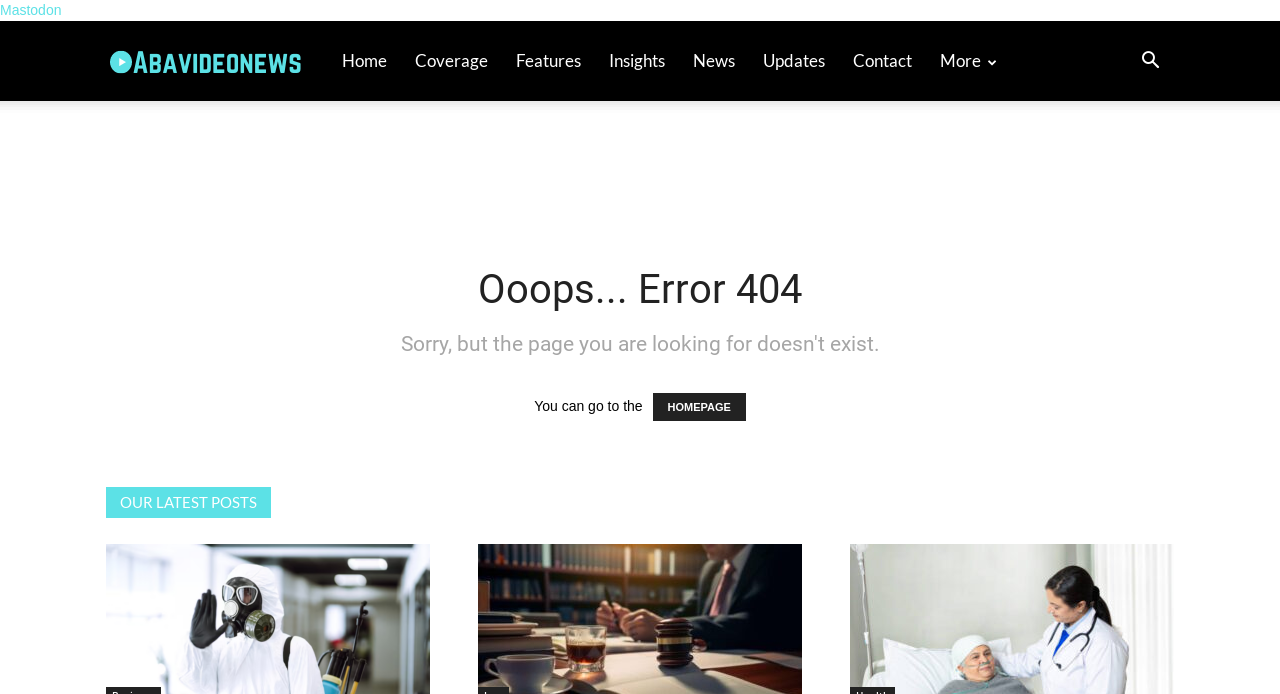Use a single word or phrase to answer the question:
What is the error code displayed on the page?

Error 404